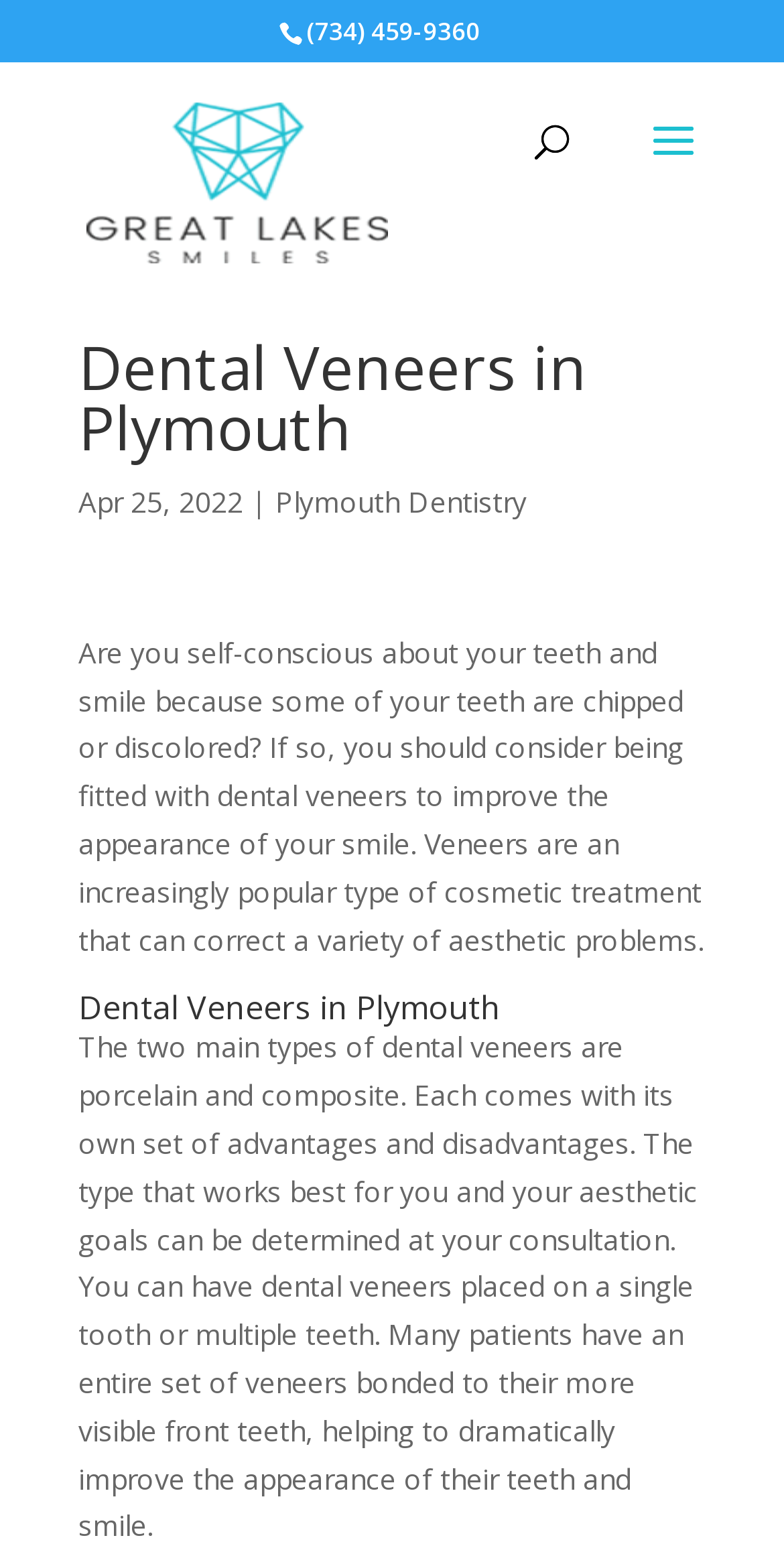What are the two main types of dental veneers?
Provide a one-word or short-phrase answer based on the image.

Porcelain and composite